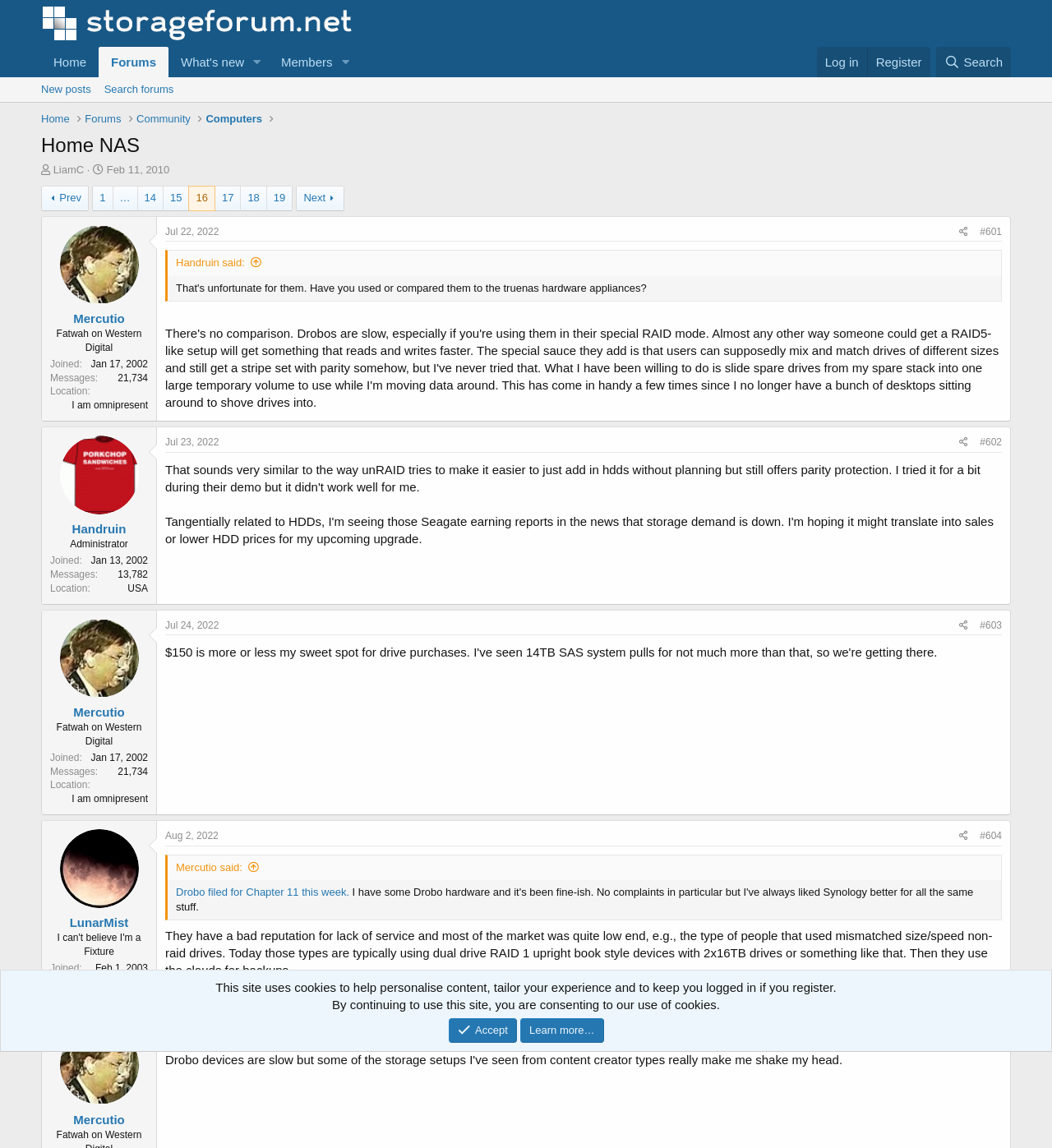Determine the coordinates of the bounding box that should be clicked to complete the instruction: "click the first building image". The coordinates should be represented by four float numbers between 0 and 1: [left, top, right, bottom].

None